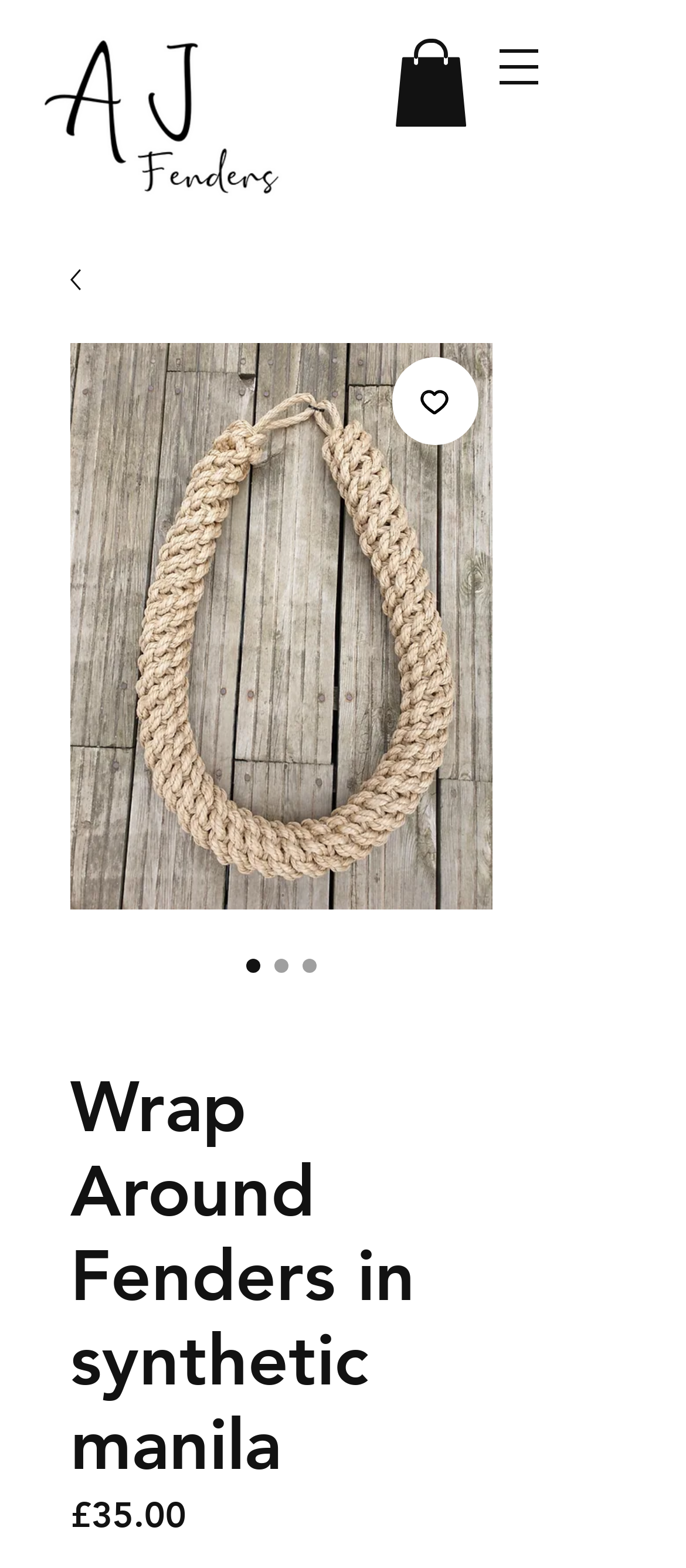Summarize the webpage with a detailed and informative caption.

The webpage is about Wrap Around Fenders made of synthetic Manila Rope, specifically designed for side bow or stern protection on narrow boats. 

At the top left, there is a navigation menu button. Next to it, there is a link with an image, which is likely a logo or a brand icon. Below these elements, there is a larger image that takes up about half of the screen width, displaying a screenshot of a product. 

On the right side of the screenshot image, there are three radio buttons with the same label, "Wrap Around Fenders in synthetic manila", with one of them being selected. Below the radio buttons, there is an "Add to Wishlist" button with a small icon. 

Further down, there is a heading that reads "Wrap Around Fenders in synthetic manila", followed by the product price, "£35.00", and a label "Price" next to it.